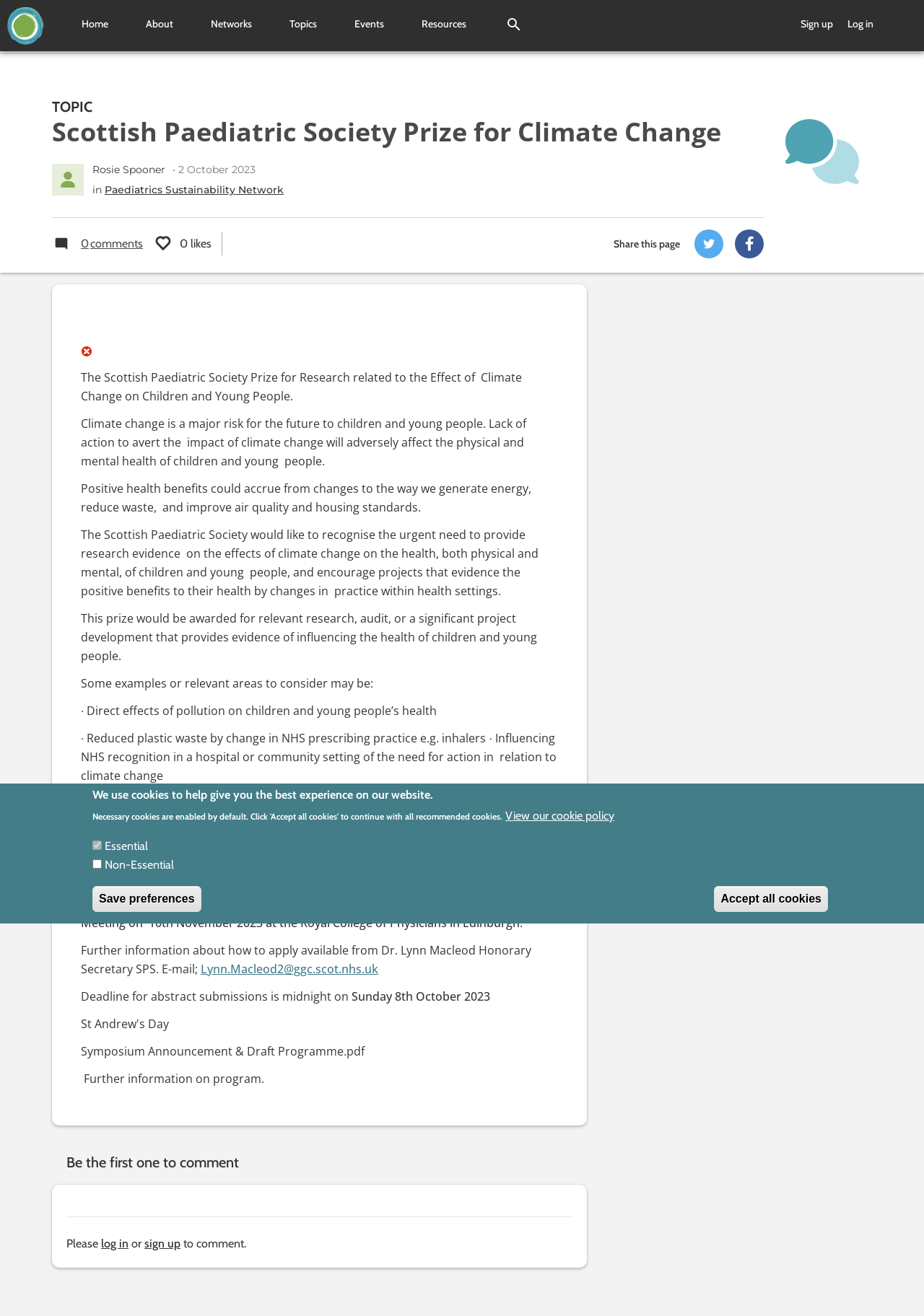Answer the question with a brief word or phrase:
What is the email address to contact for further information?

Lynn.Macleod2@ggc.scot.nhs.uk